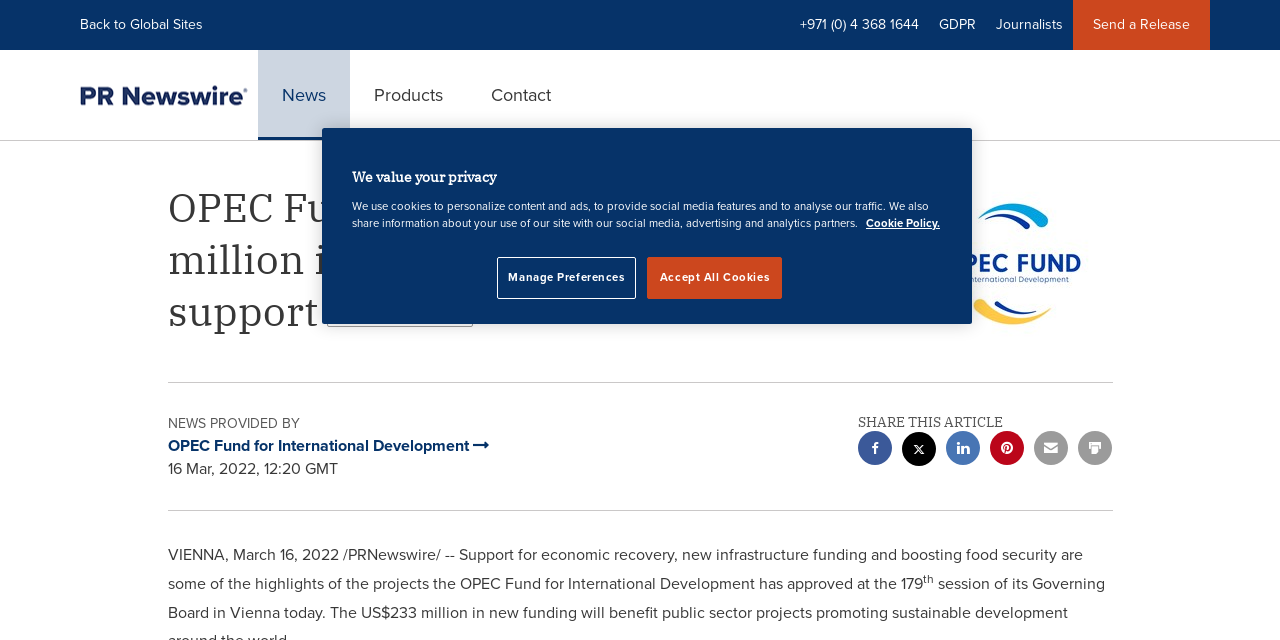Identify the bounding box coordinates of the section to be clicked to complete the task described by the following instruction: "Click the 'Journalists' link". The coordinates should be four float numbers between 0 and 1, formatted as [left, top, right, bottom].

[0.77, 0.0, 0.838, 0.078]